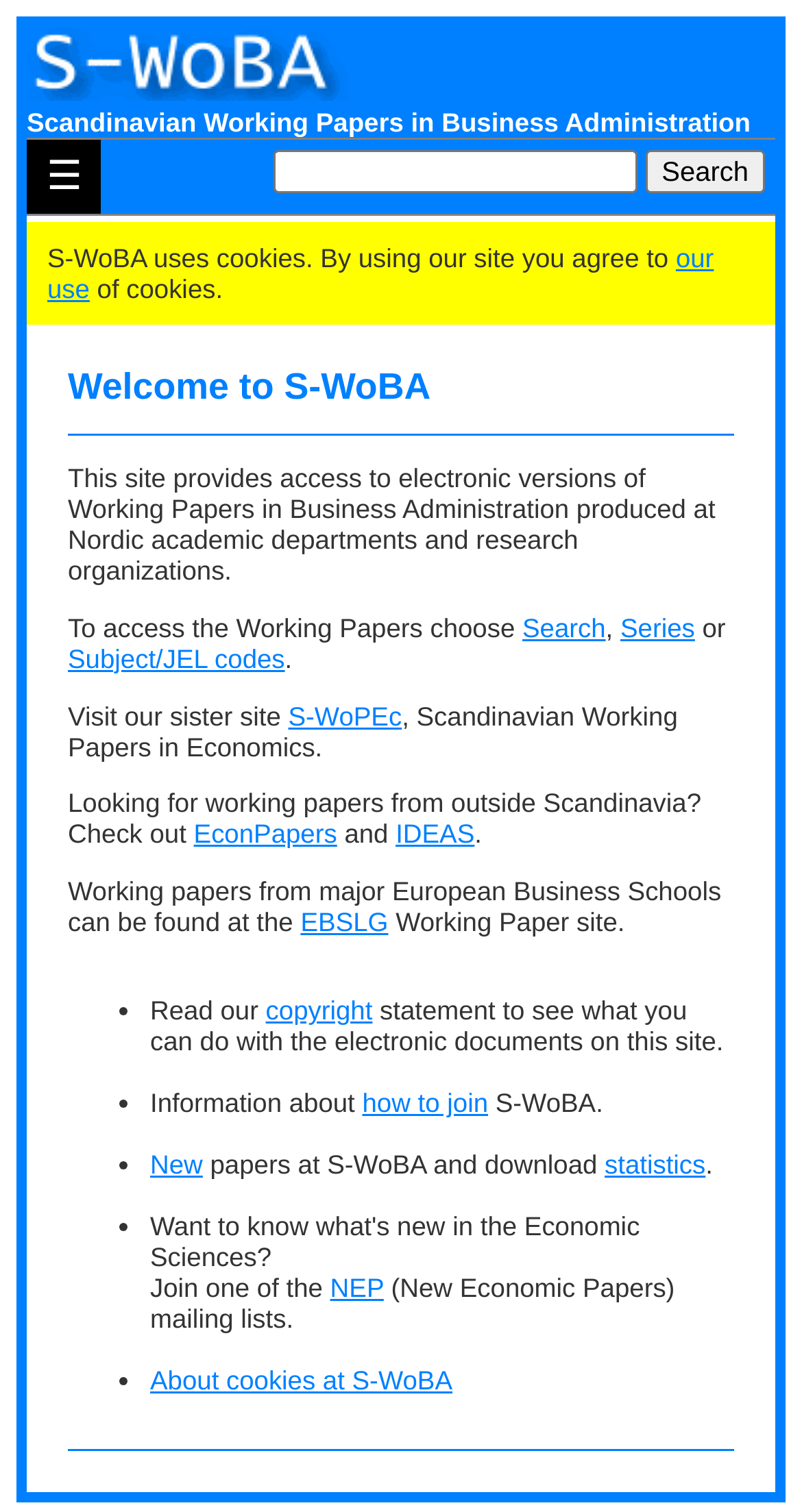Locate the bounding box coordinates of the element that should be clicked to execute the following instruction: "Browse working papers by series".

[0.773, 0.405, 0.867, 0.425]